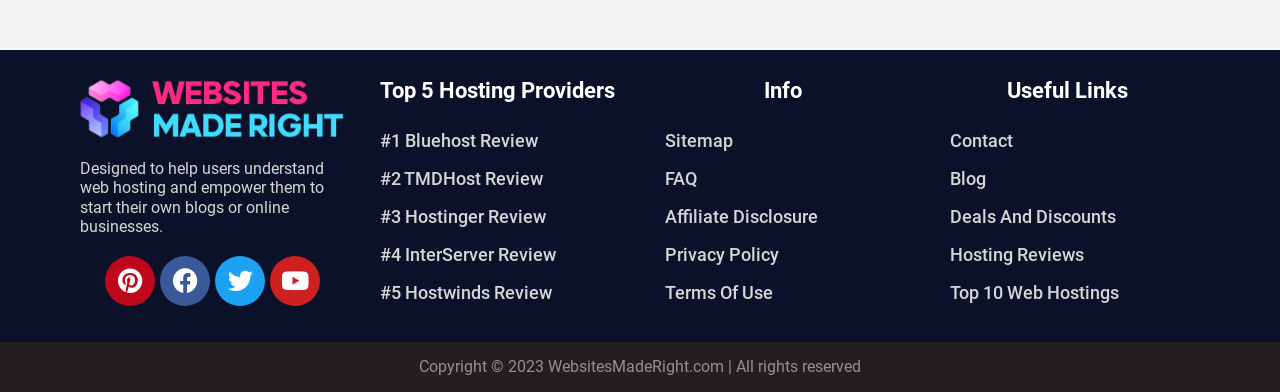Using details from the image, please answer the following question comprehensively:
How many social media links are there?

There are 4 social media links on the webpage, which are Pinterest, Facebook, Twitter, and Youtube, located at the top right corner of the webpage, with bounding box coordinates of [0.082, 0.653, 0.121, 0.78], [0.125, 0.653, 0.164, 0.78], [0.168, 0.653, 0.207, 0.78], and [0.211, 0.653, 0.25, 0.78] respectively.